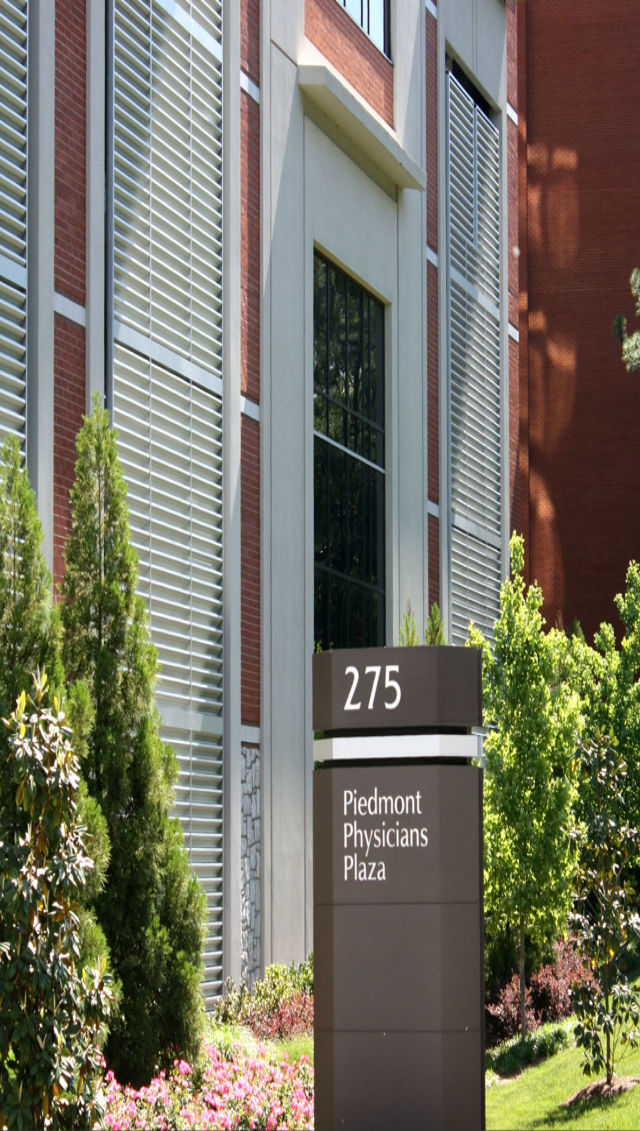What type of office is this building likely to be?
Give a one-word or short-phrase answer derived from the screenshot.

Medical office